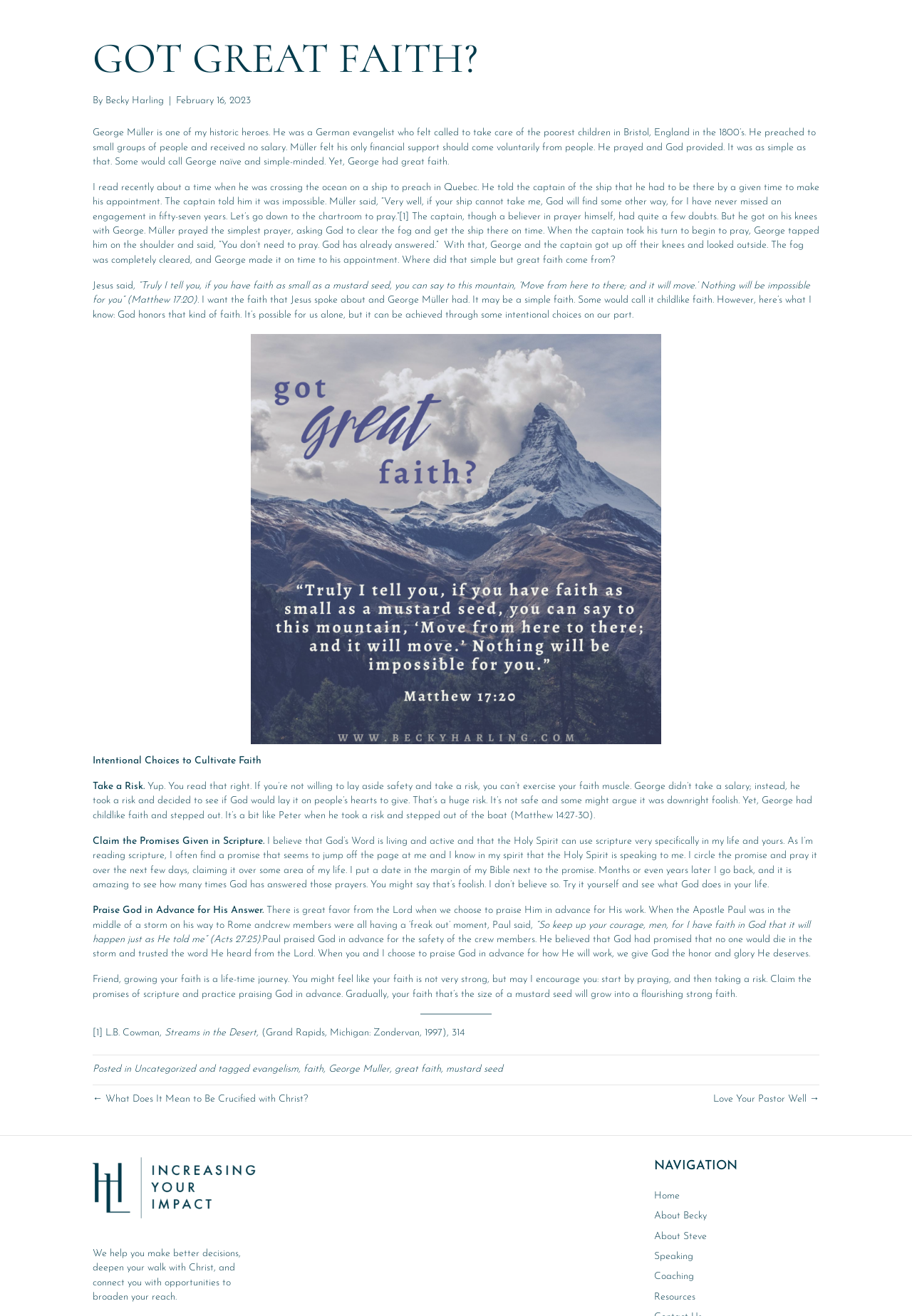Identify the bounding box coordinates of the section to be clicked to complete the task described by the following instruction: "Click on the link to read more about Becky Harling". The coordinates should be four float numbers between 0 and 1, formatted as [left, top, right, bottom].

[0.116, 0.073, 0.18, 0.081]